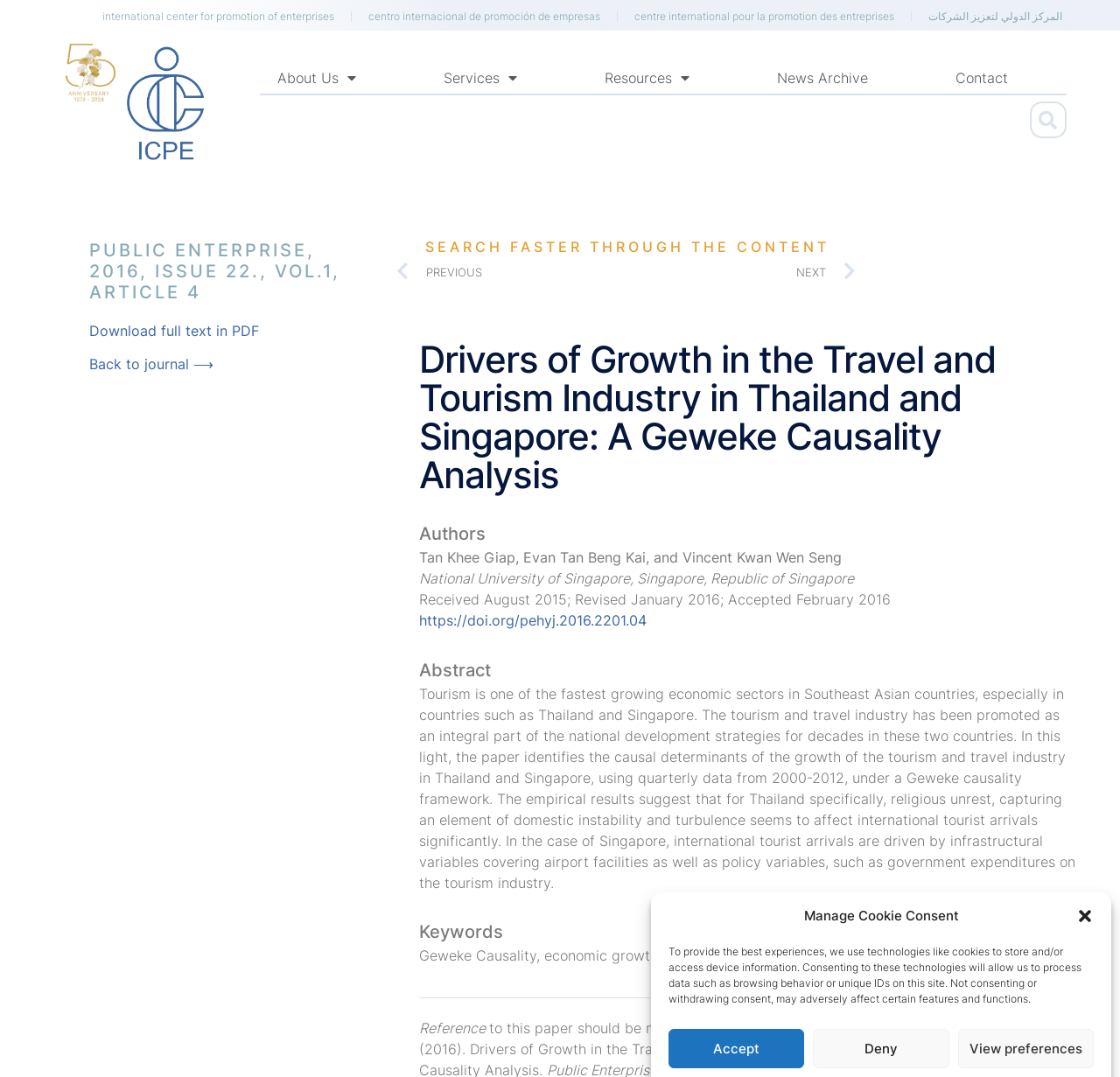Please identify the bounding box coordinates of the region to click in order to complete the given instruction: "Go back to journal". The coordinates should be four float numbers between 0 and 1, i.e., [left, top, right, bottom].

[0.08, 0.33, 0.191, 0.346]